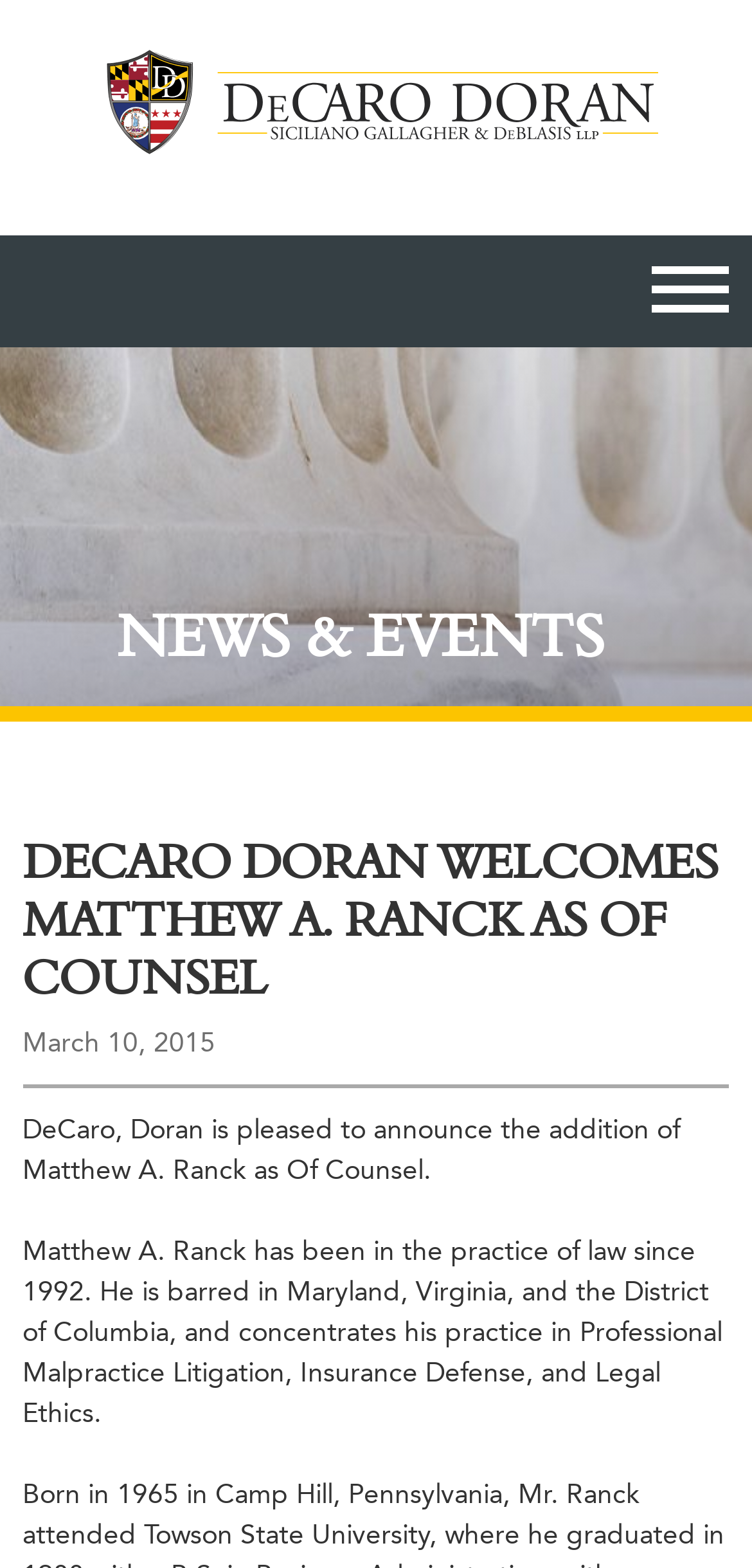What is Matthew A. Ranck's area of practice?
Based on the image, give a concise answer in the form of a single word or short phrase.

Professional Malpractice Litigation